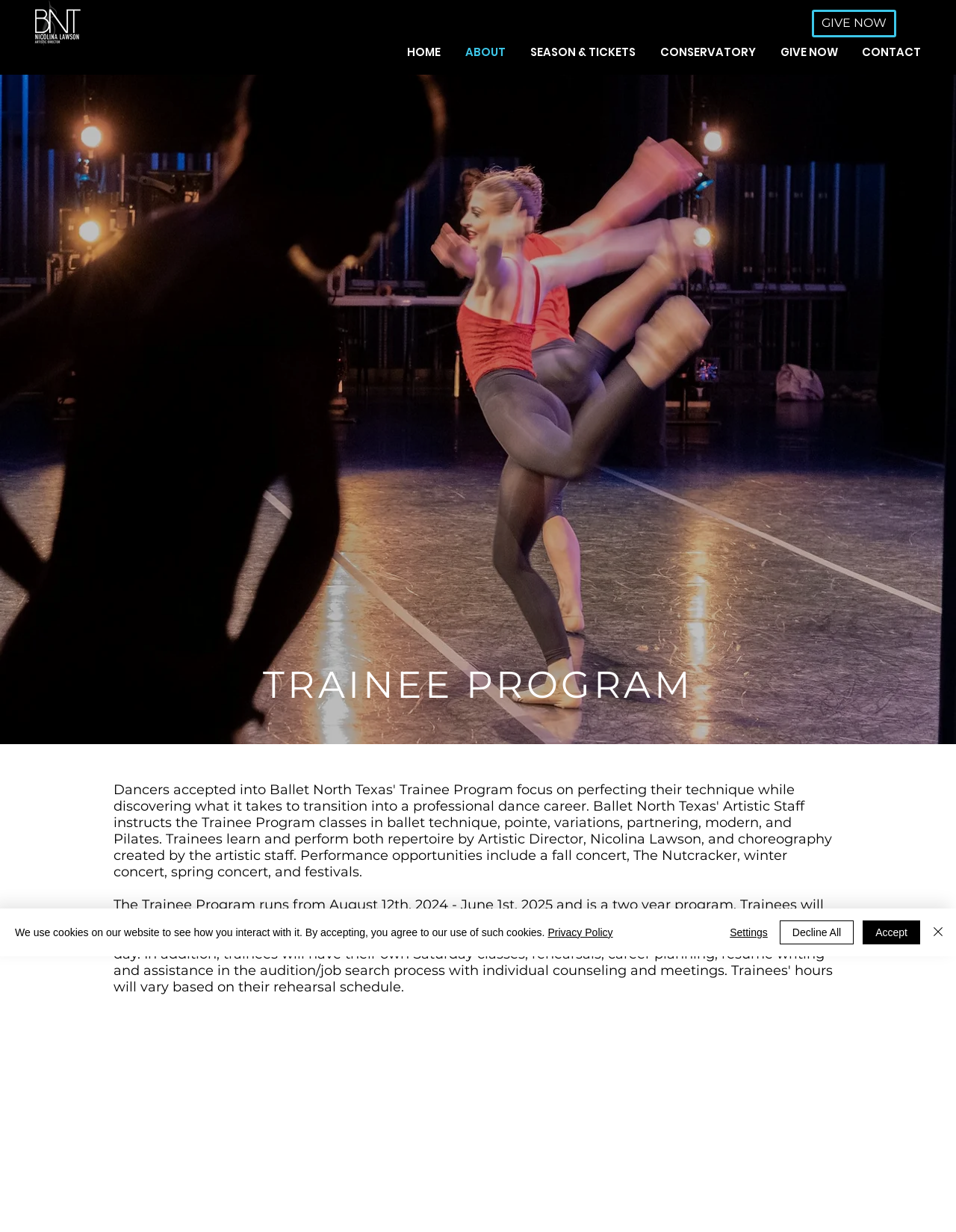Locate the bounding box coordinates of the area that needs to be clicked to fulfill the following instruction: "contact ballet north texas". The coordinates should be in the format of four float numbers between 0 and 1, namely [left, top, right, bottom].

[0.89, 0.023, 0.976, 0.061]